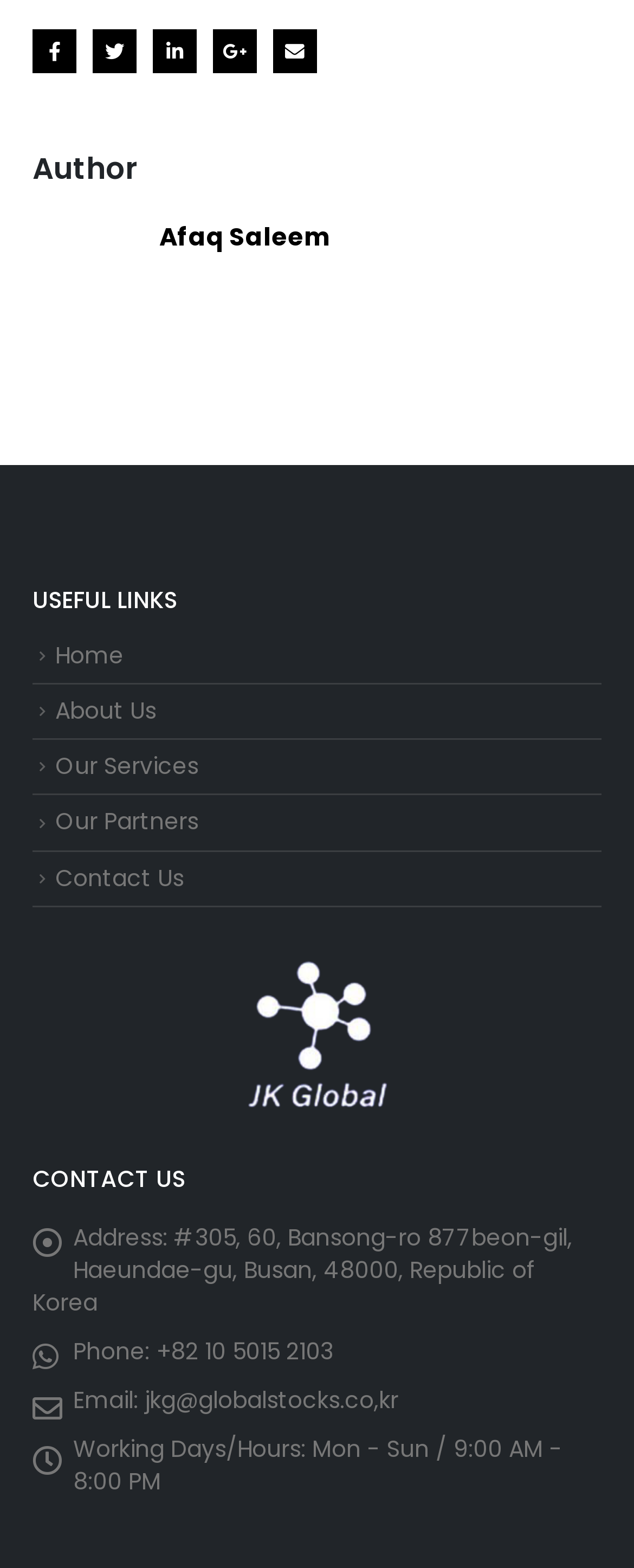What is the author's name?
Please give a detailed and thorough answer to the question, covering all relevant points.

The author's name can be found in the heading 'Author' section, where it is mentioned as 'Afaq Saleem'.